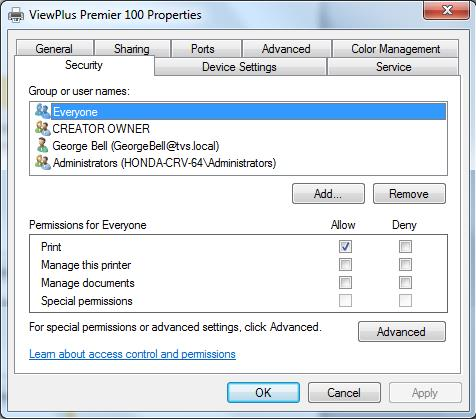Present an elaborate depiction of the scene captured in the image.

The image depicts the "ViewPlus Premier 100 Properties" dialog box, specifically highlighting the Security tab. This interface is designed to manage user permissions related to the ViewPlus printer. 

At the top, a list of groups or users is displayed, including options like "Everyone," "CREATOR OWNER," "George Bell," and "Administrators," indicating the users with access to the printer's settings. The section below outlines permissions granted to "Everyone," such as options for printing, managing the printer, managing documents, and special permissions. 

Checkboxes allow for fine-tuning of these permissions, ensuring that users can receive the necessary access while maintaining security. Button options for "OK," "Cancel," and "Apply" are present at the bottom, enabling users to confirm changes or exit without saving. This dialog is crucial for managing printer settings and user access effectively.